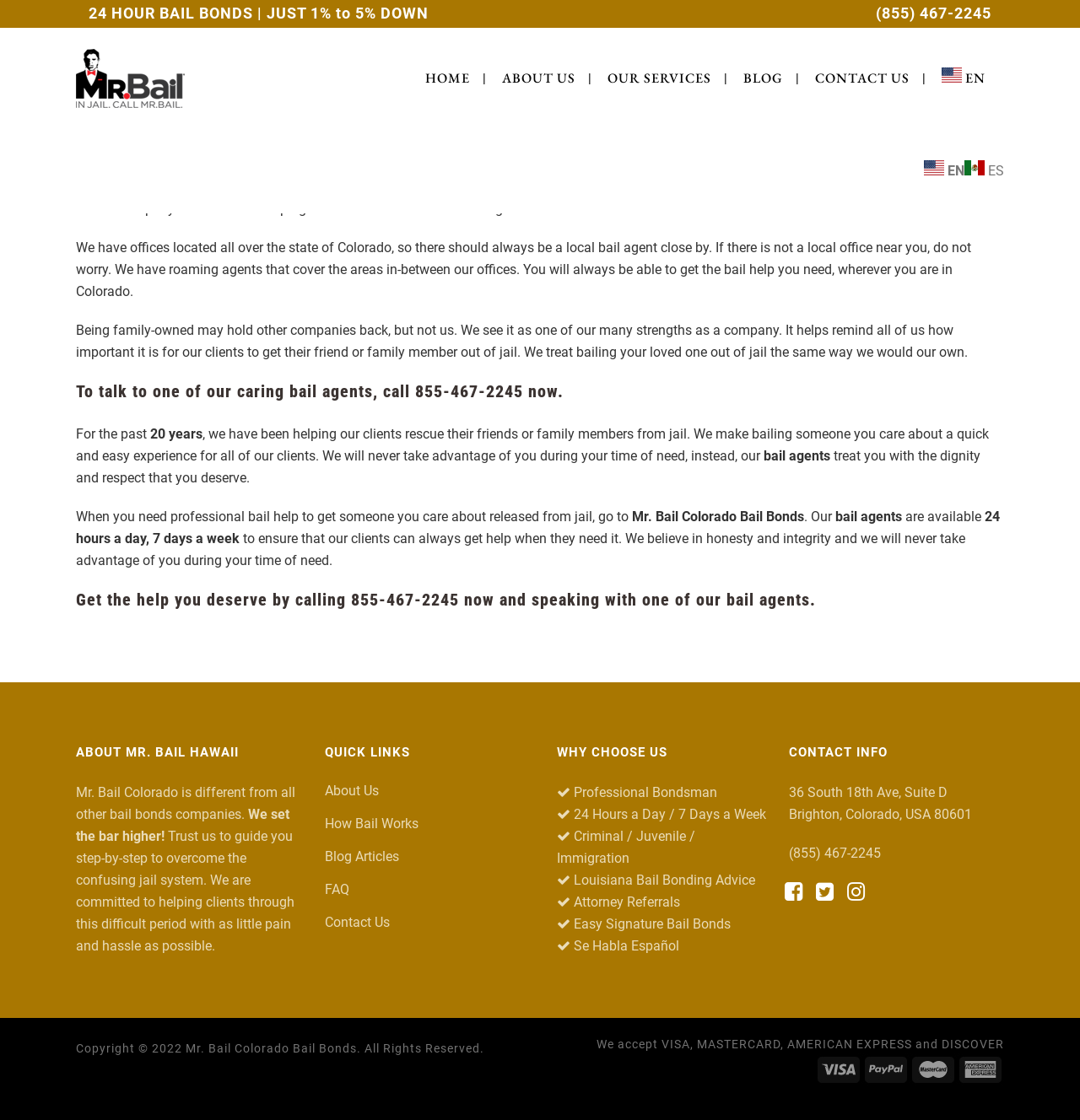Provide the bounding box coordinates of the area you need to click to execute the following instruction: "Call the phone number".

[0.811, 0.004, 0.918, 0.02]